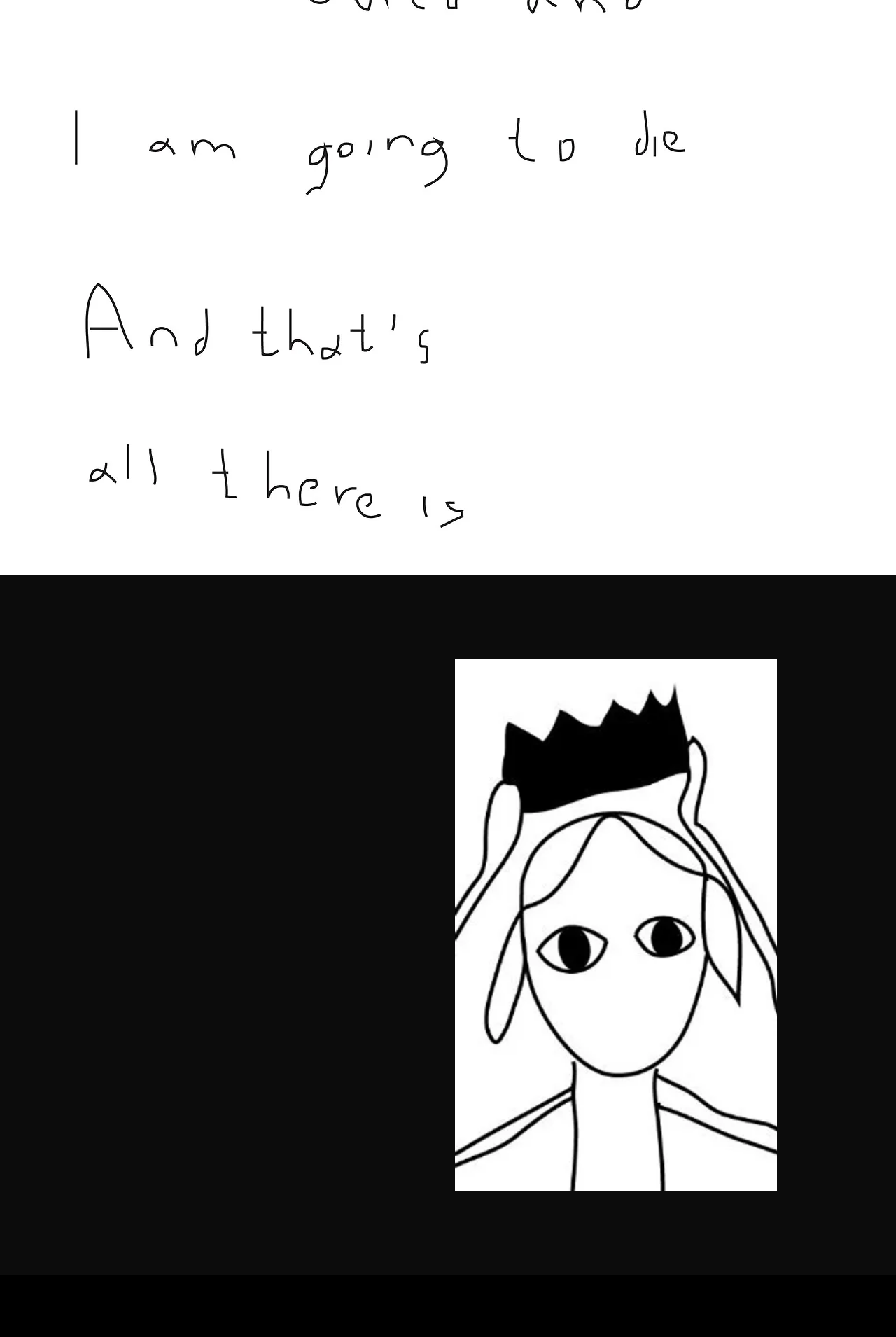Find and provide the bounding box coordinates for the UI element described here: "Linktree". The coordinates should be given as four float numbers between 0 and 1: [left, top, right, bottom].

[0.154, 0.825, 0.195, 0.834]